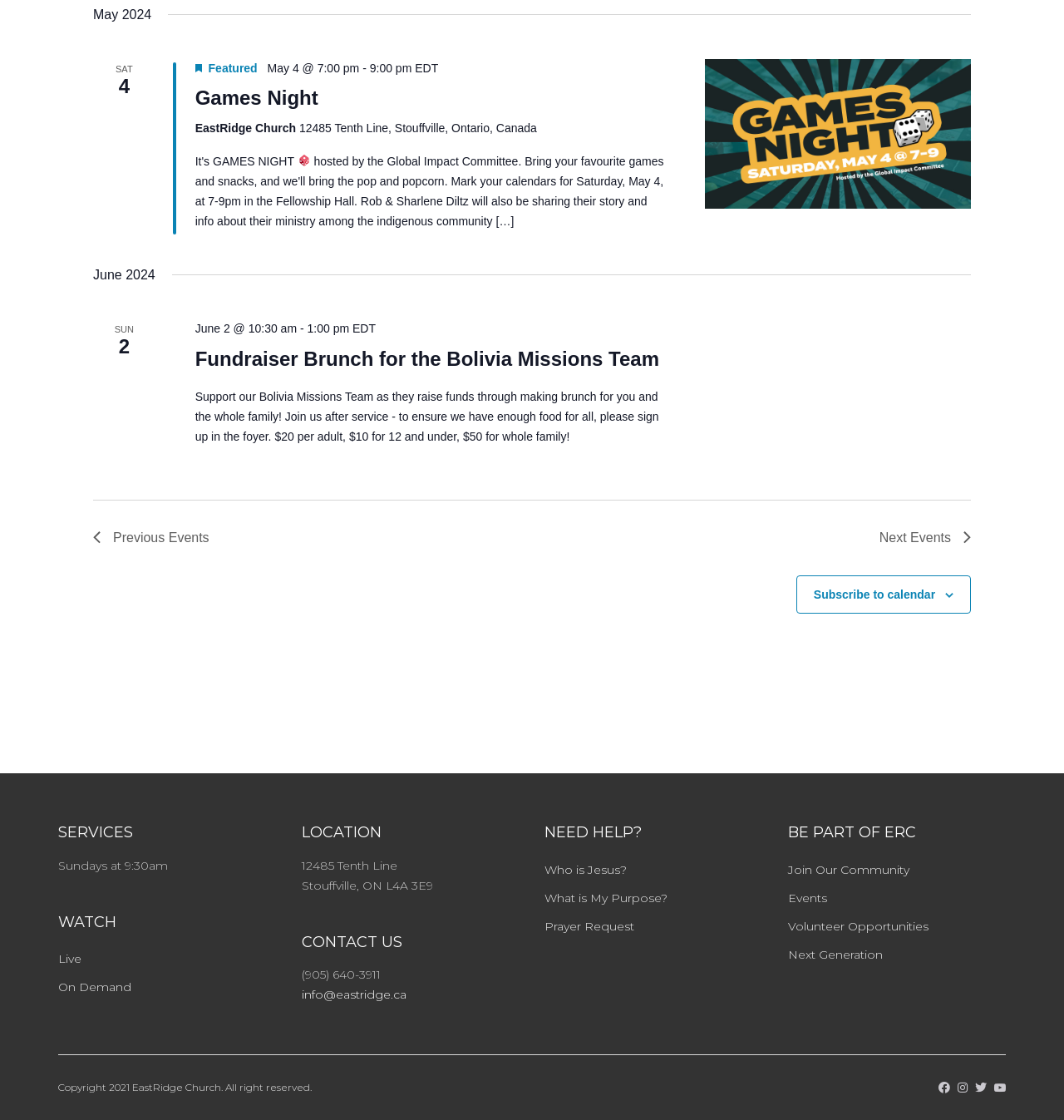Find and indicate the bounding box coordinates of the region you should select to follow the given instruction: "Contact us".

[0.283, 0.881, 0.382, 0.895]